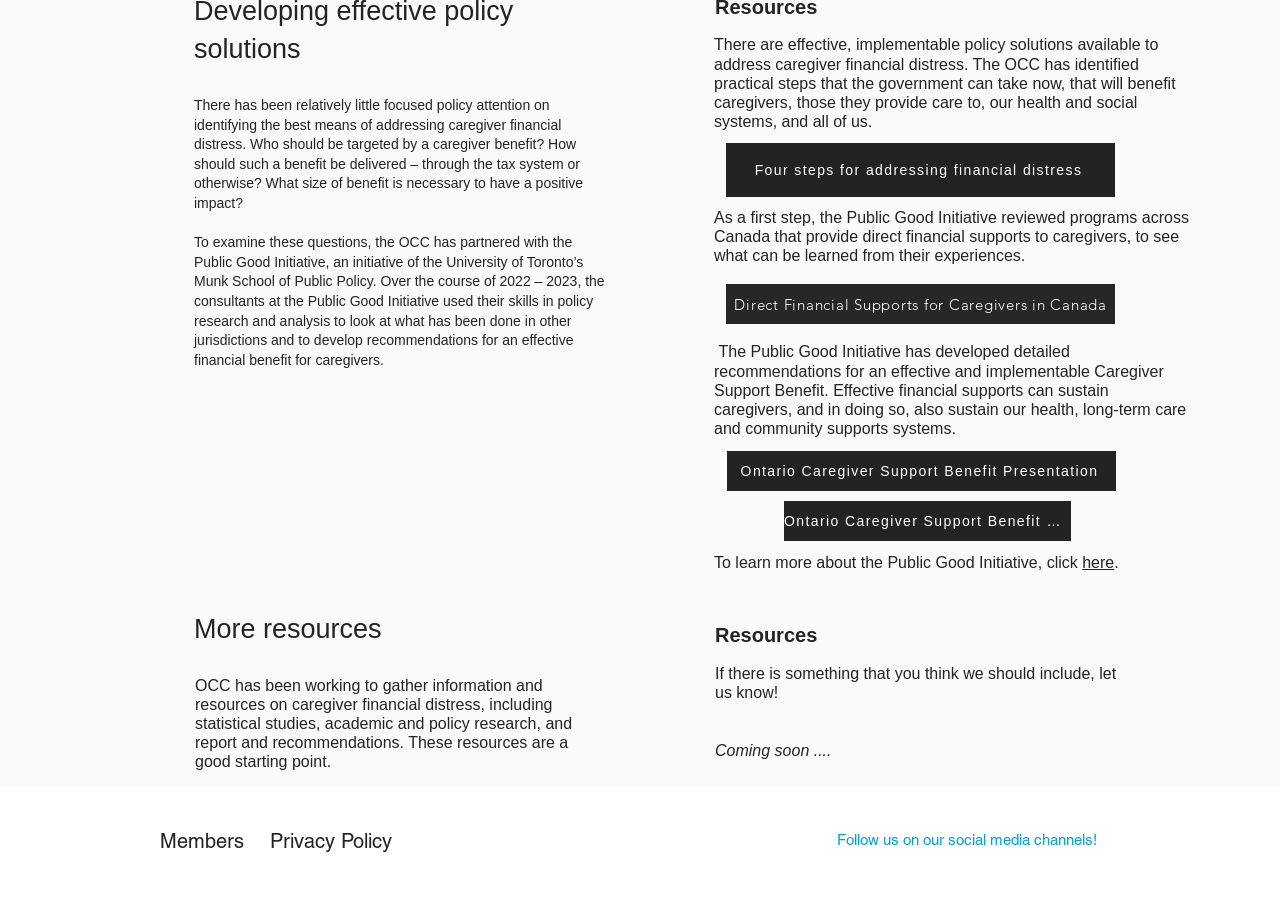Find the bounding box coordinates for the HTML element specified by: "aria-label="Twitter Social Icon"".

[0.582, 0.899, 0.601, 0.925]